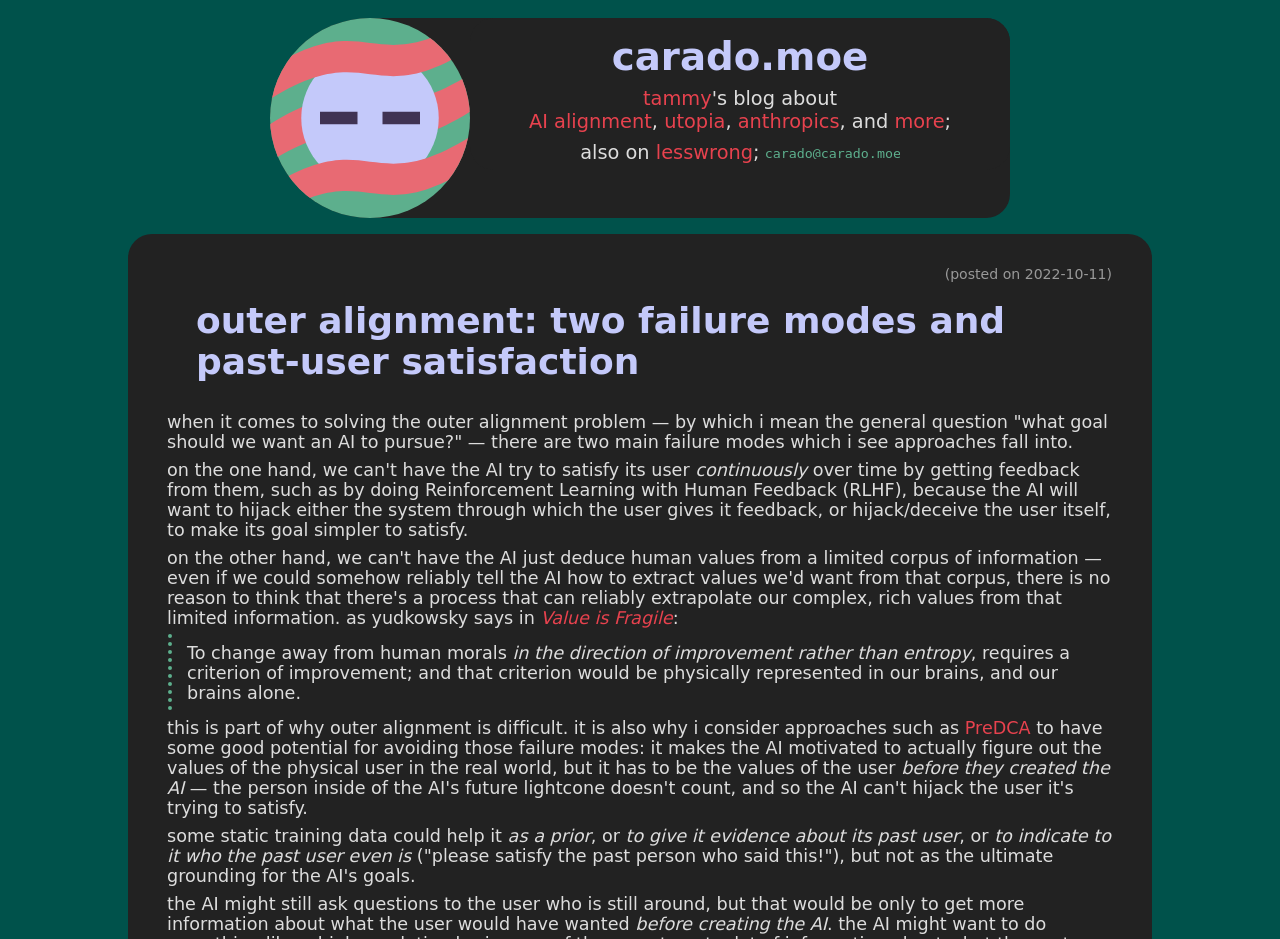What is the main idea of the blockquote?
Please provide a detailed and thorough answer to the question.

The blockquote mentions that 'to change away from human morals in the direction of improvement rather than entropy, requires a criterion of improvement'. This suggests that the main idea of the blockquote is that improvement requires a clear criterion or standard to guide it.